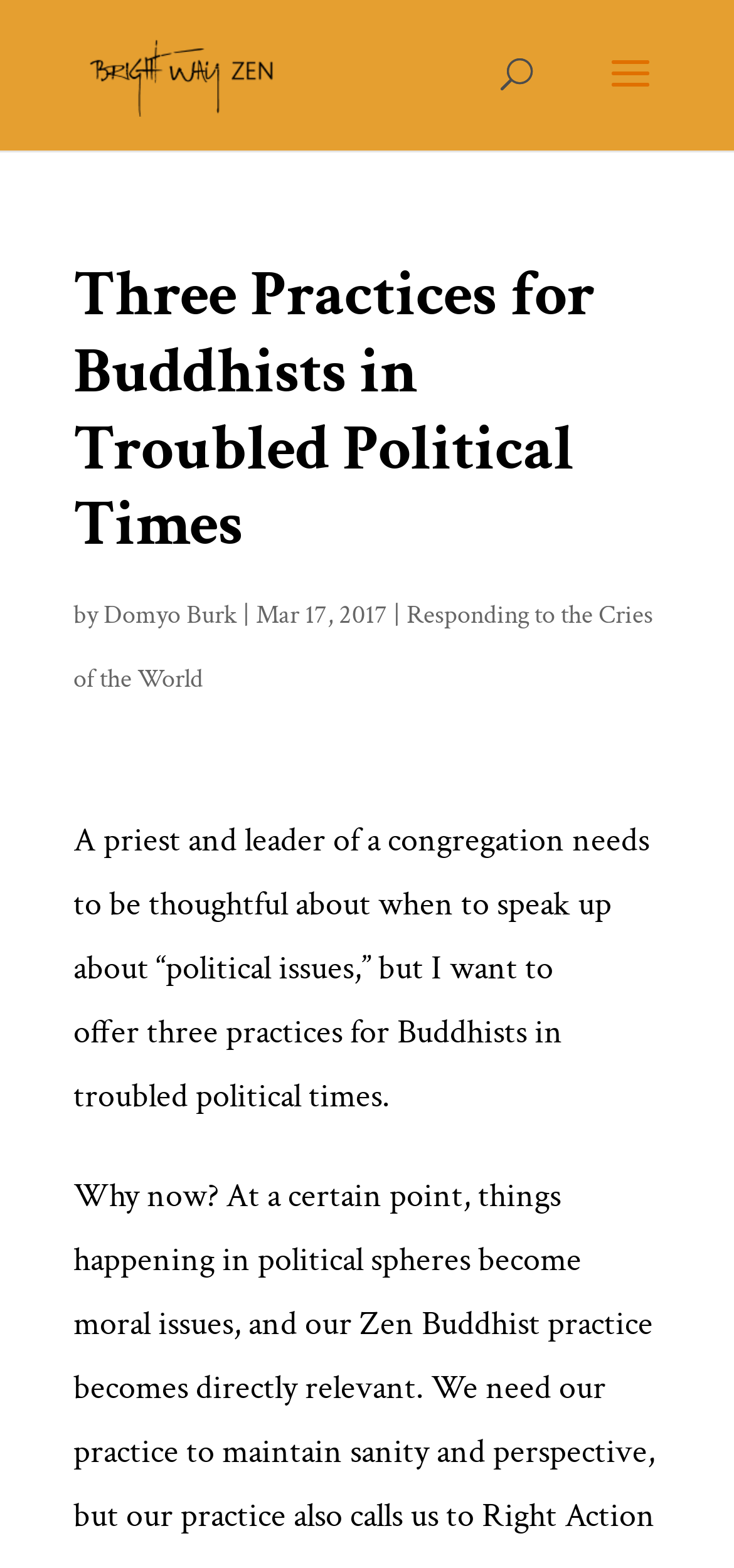Locate the bounding box of the UI element with the following description: "alt="Bright Way Zen"".

[0.11, 0.032, 0.391, 0.06]